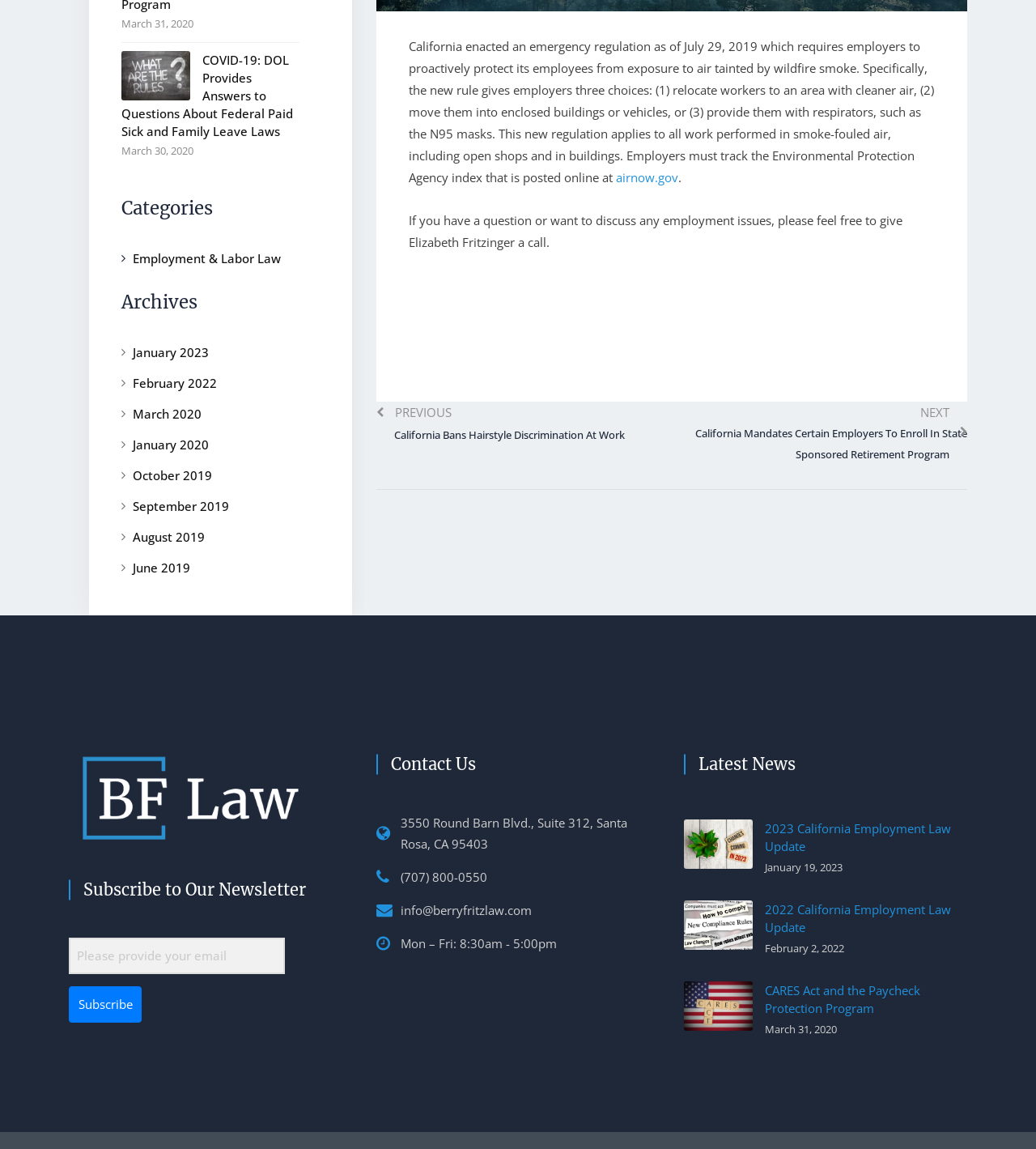Find the bounding box coordinates of the element to click in order to complete the given instruction: "Click the 'airnow.gov' link."

[0.595, 0.147, 0.655, 0.161]